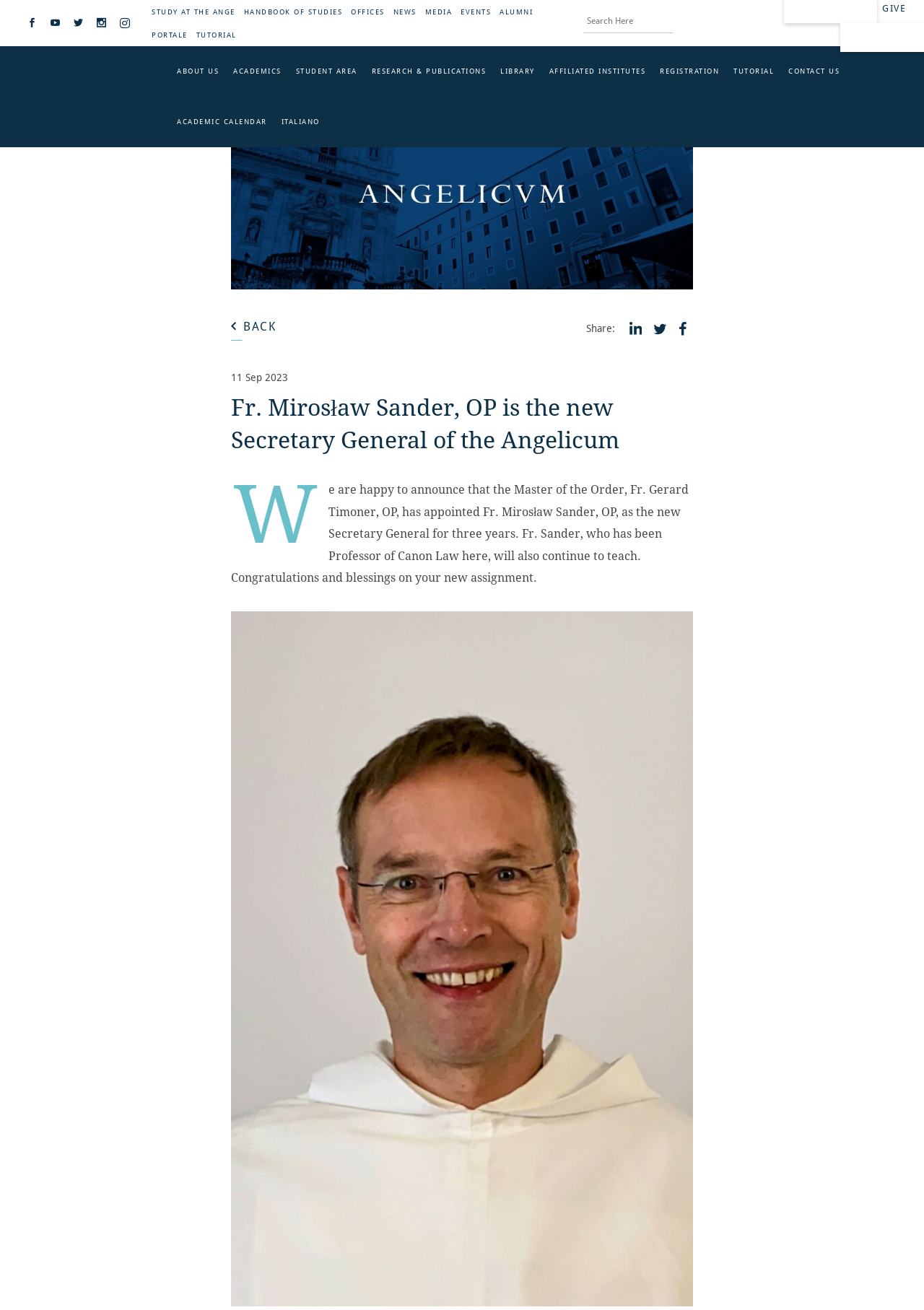Identify the bounding box coordinates of the clickable region to carry out the given instruction: "Register here".

[0.747, 0.018, 0.909, 0.04]